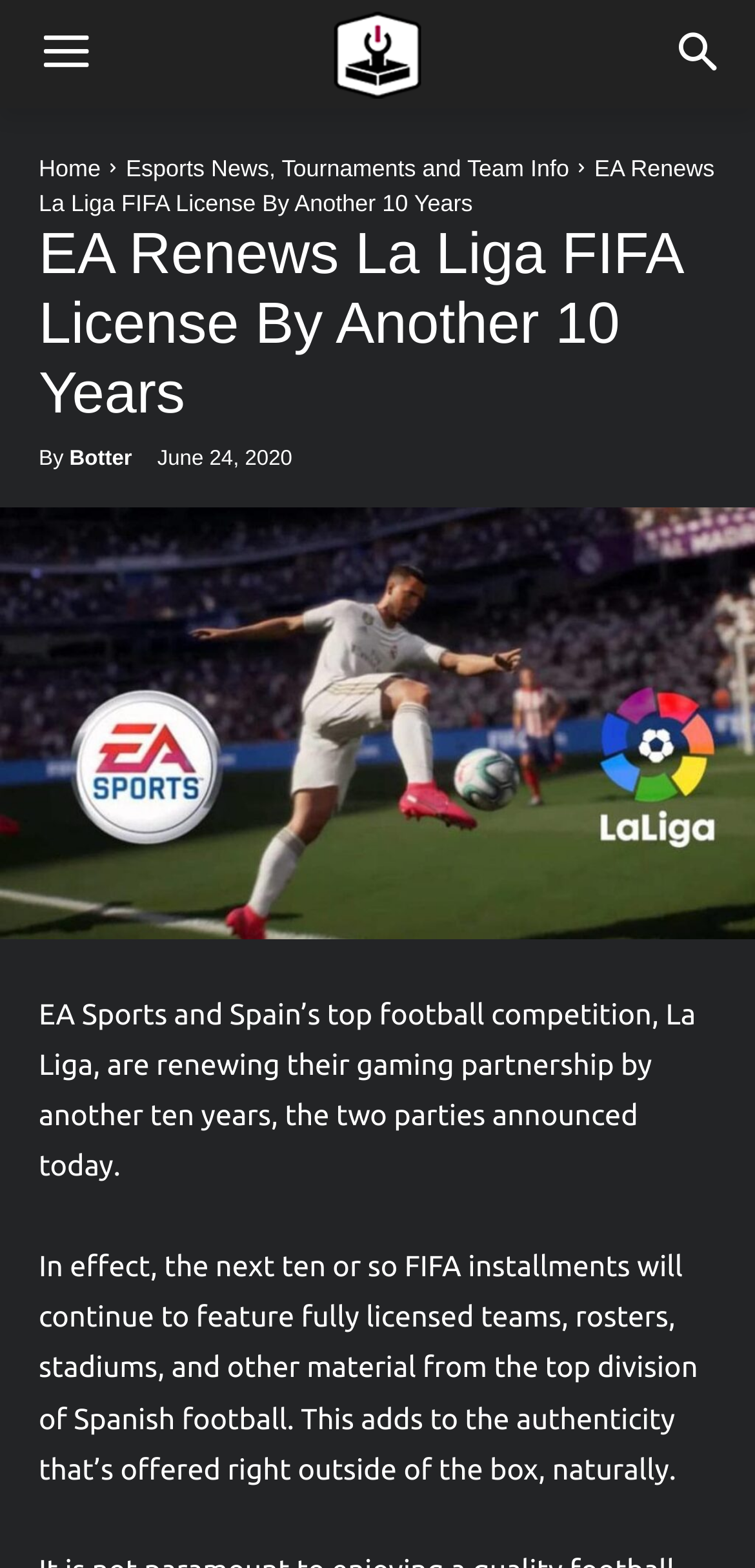Locate the UI element described as follows: "Botter". Return the bounding box coordinates as four float numbers between 0 and 1 in the order [left, top, right, bottom].

[0.092, 0.274, 0.175, 0.311]